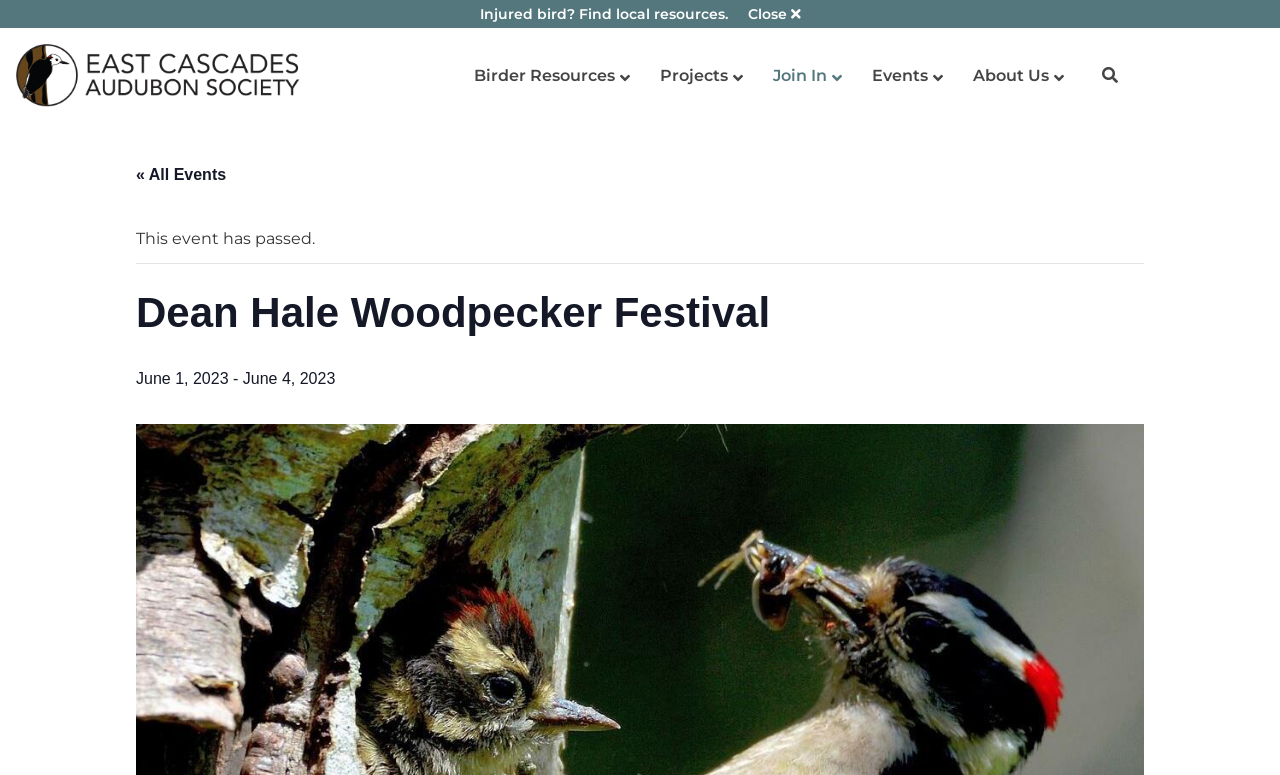Identify the bounding box coordinates of the clickable section necessary to follow the following instruction: "Click on the 'SIP Calculator' link". The coordinates should be presented as four float numbers from 0 to 1, i.e., [left, top, right, bottom].

None